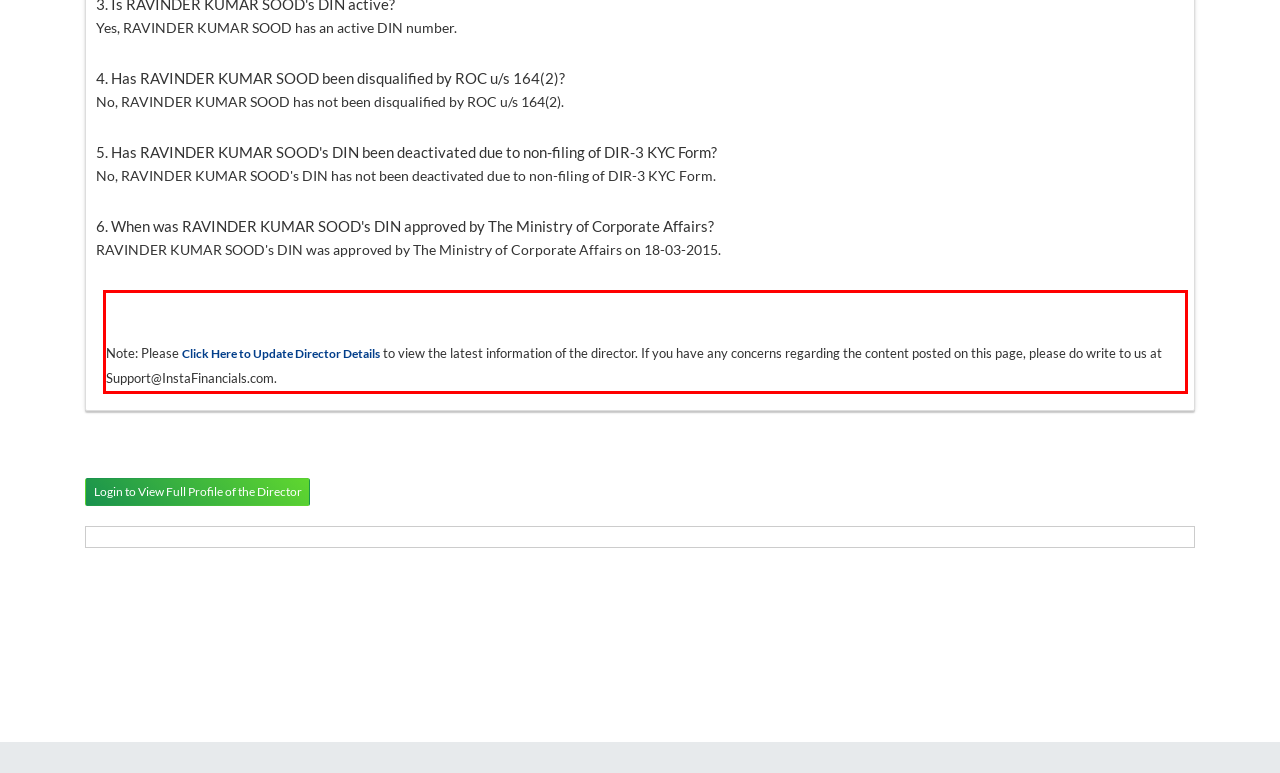Using the provided screenshot, read and generate the text content within the red-bordered area.

Note: Please Click Here to Update Director Details to view the latest information of the director. If you have any concerns regarding the content posted on this page, please do write to us at Support@InstaFinancials.com.